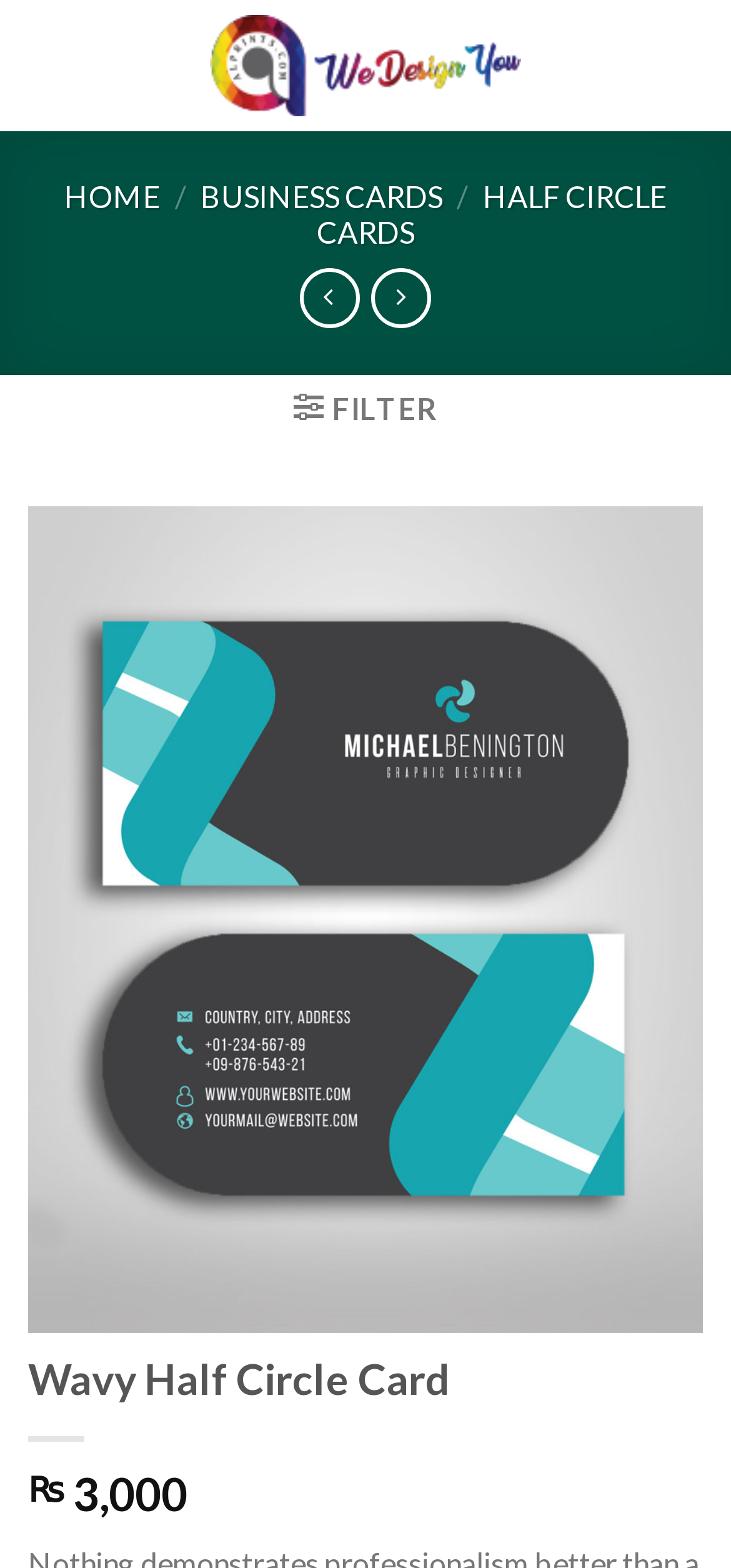Find the bounding box coordinates for the HTML element described as: "|skin health". The coordinates should consist of four float values between 0 and 1, i.e., [left, top, right, bottom].

None